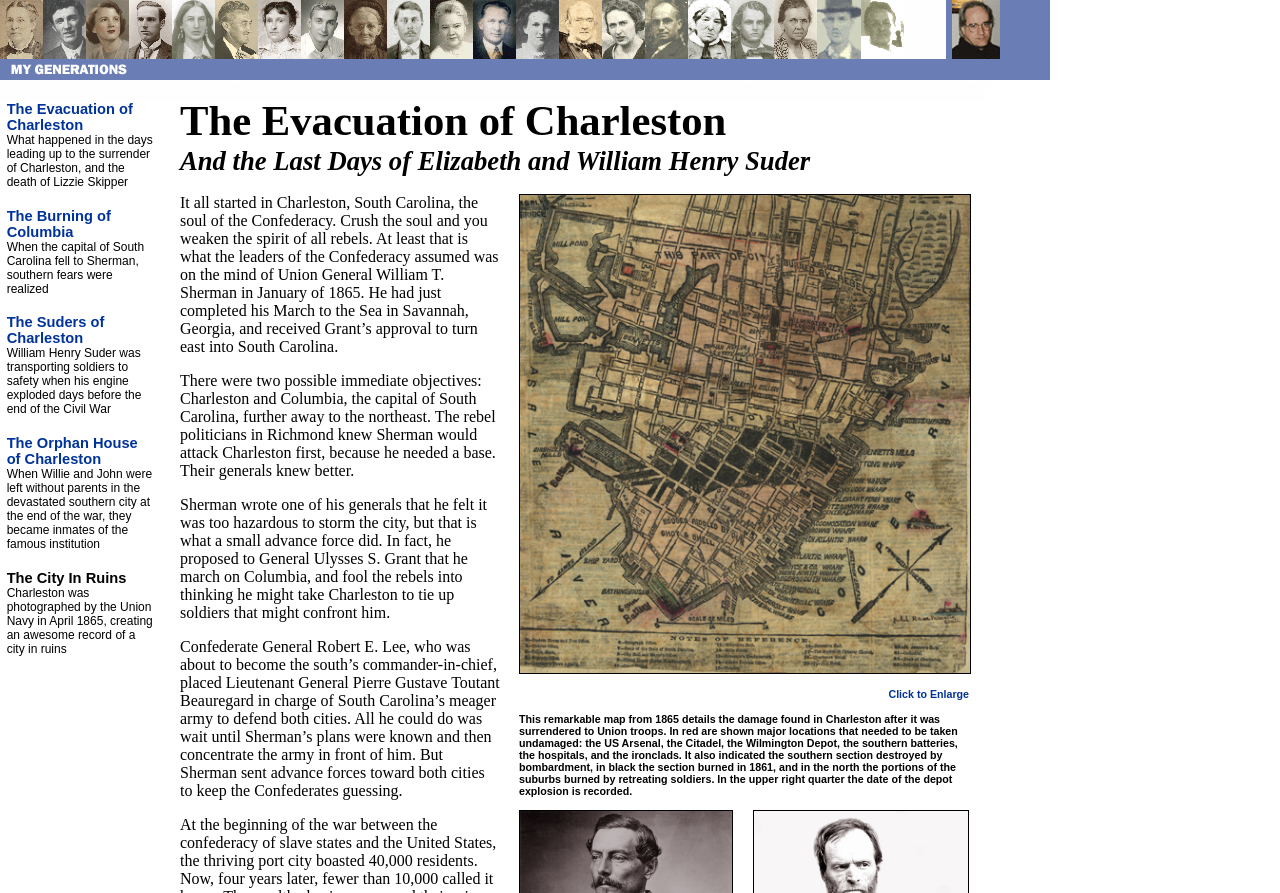Extract the bounding box coordinates of the UI element described: "Click to Enlarge". Provide the coordinates in the format [left, top, right, bottom] with values ranging from 0 to 1.

[0.694, 0.77, 0.757, 0.783]